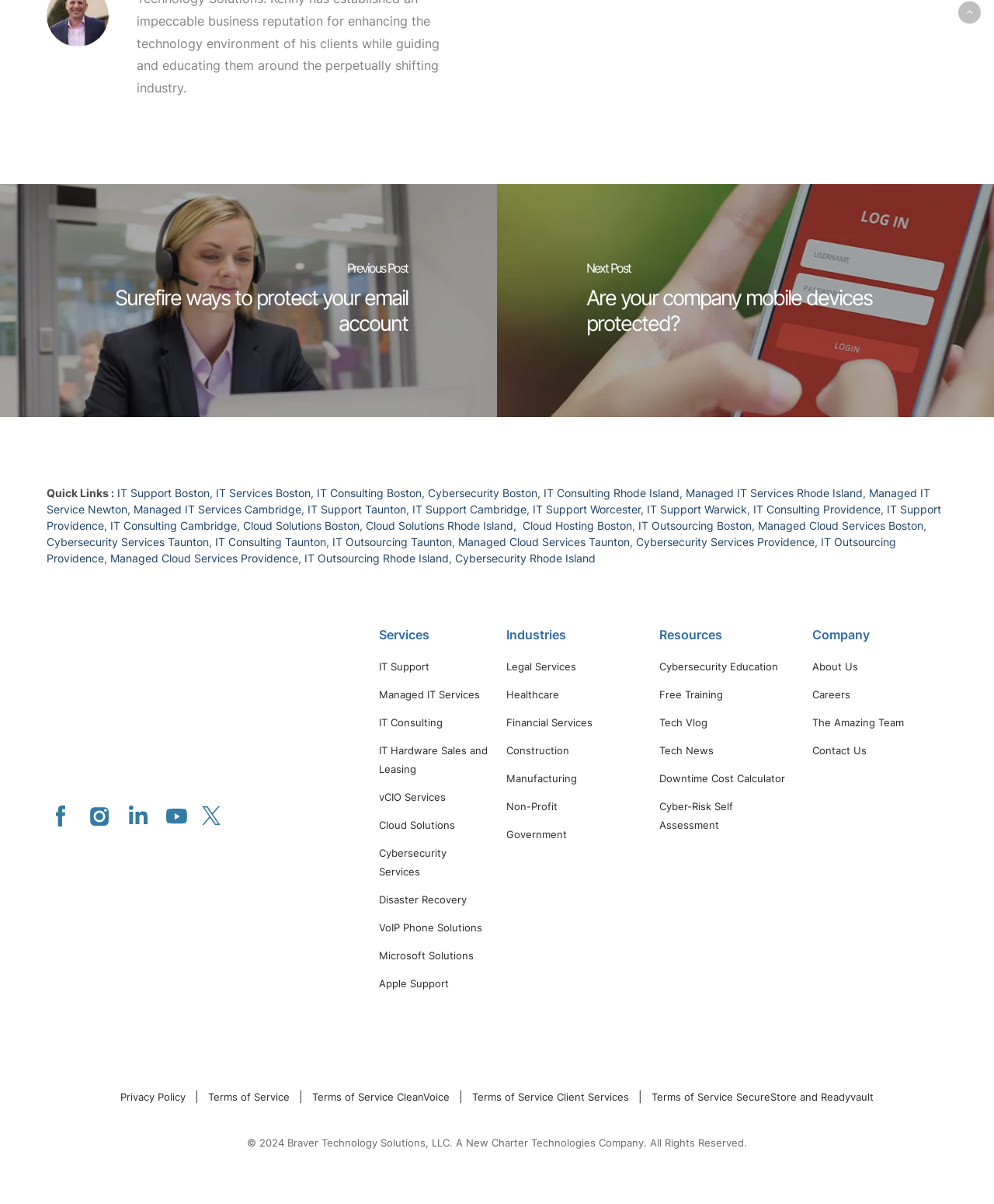Please provide a comprehensive answer to the question below using the information from the image: What is the last industry listed?

I looked at the 'Industries' section and found that the last industry listed is Government, which is linked to a webpage with more information about the company's services for government agencies.